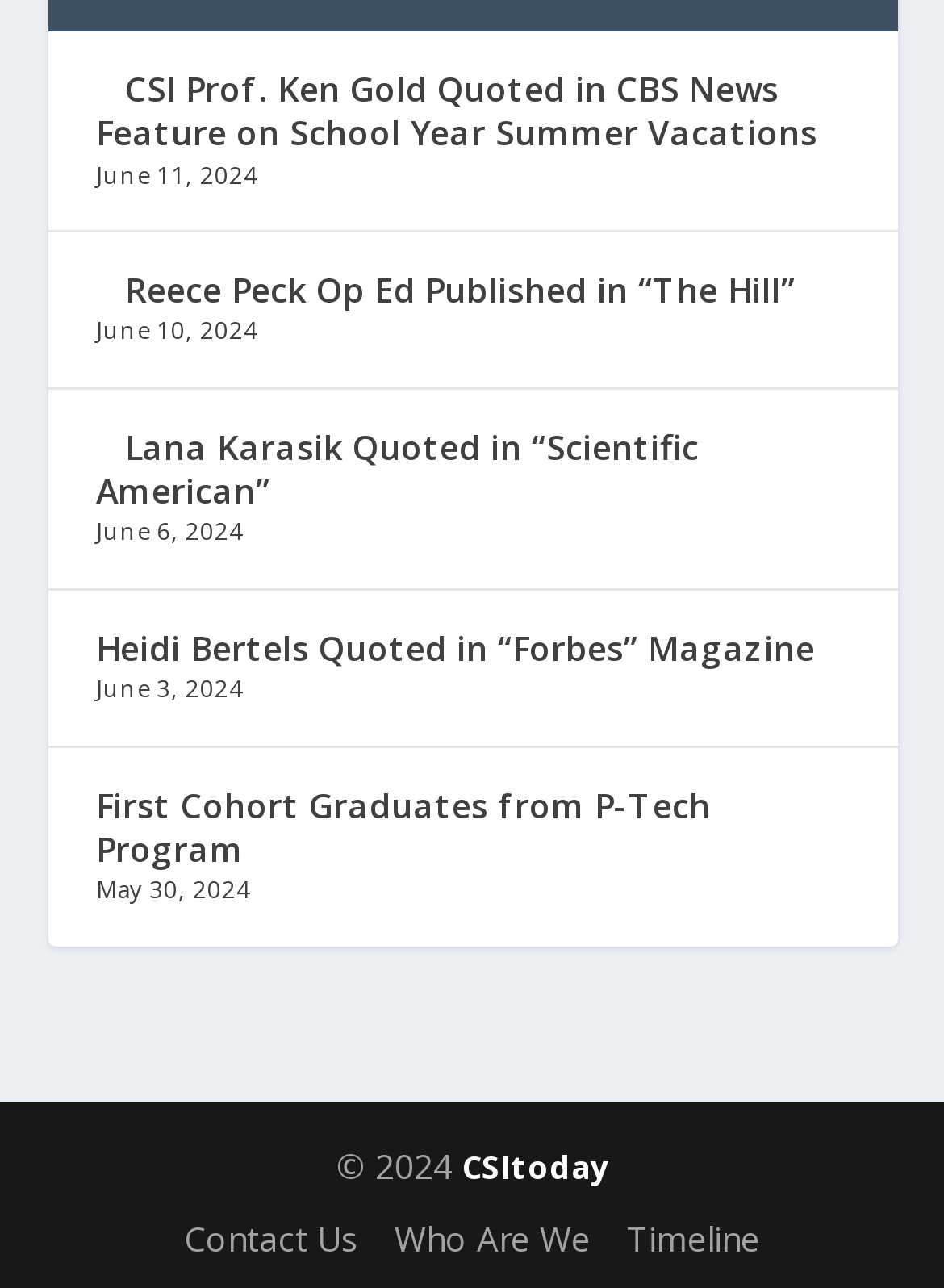Indicate the bounding box coordinates of the element that must be clicked to execute the instruction: "Check the date of Reece Peck Op Ed". The coordinates should be given as four float numbers between 0 and 1, i.e., [left, top, right, bottom].

[0.101, 0.245, 0.273, 0.27]